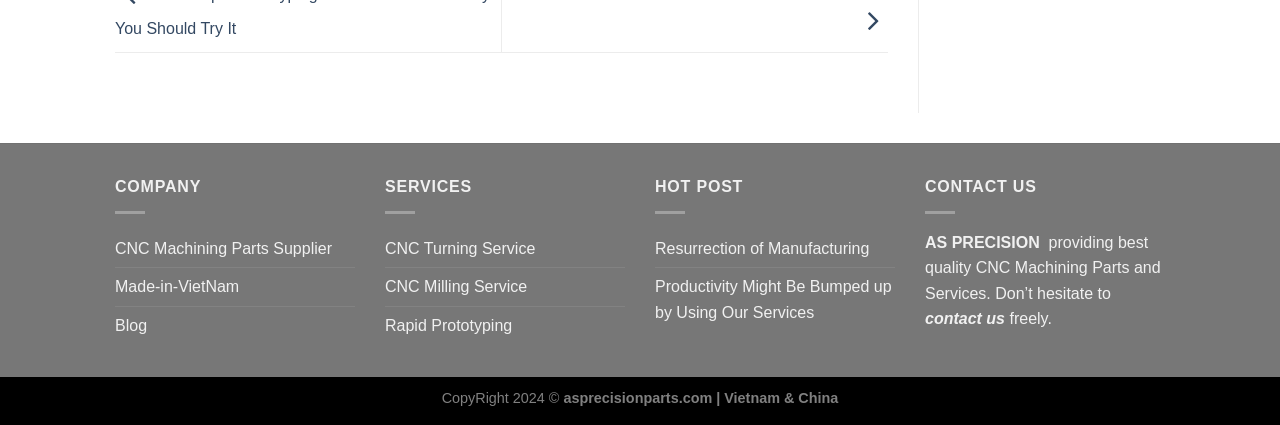Could you determine the bounding box coordinates of the clickable element to complete the instruction: "visit CNC Machining Parts Supplier"? Provide the coordinates as four float numbers between 0 and 1, i.e., [left, top, right, bottom].

[0.09, 0.54, 0.259, 0.629]